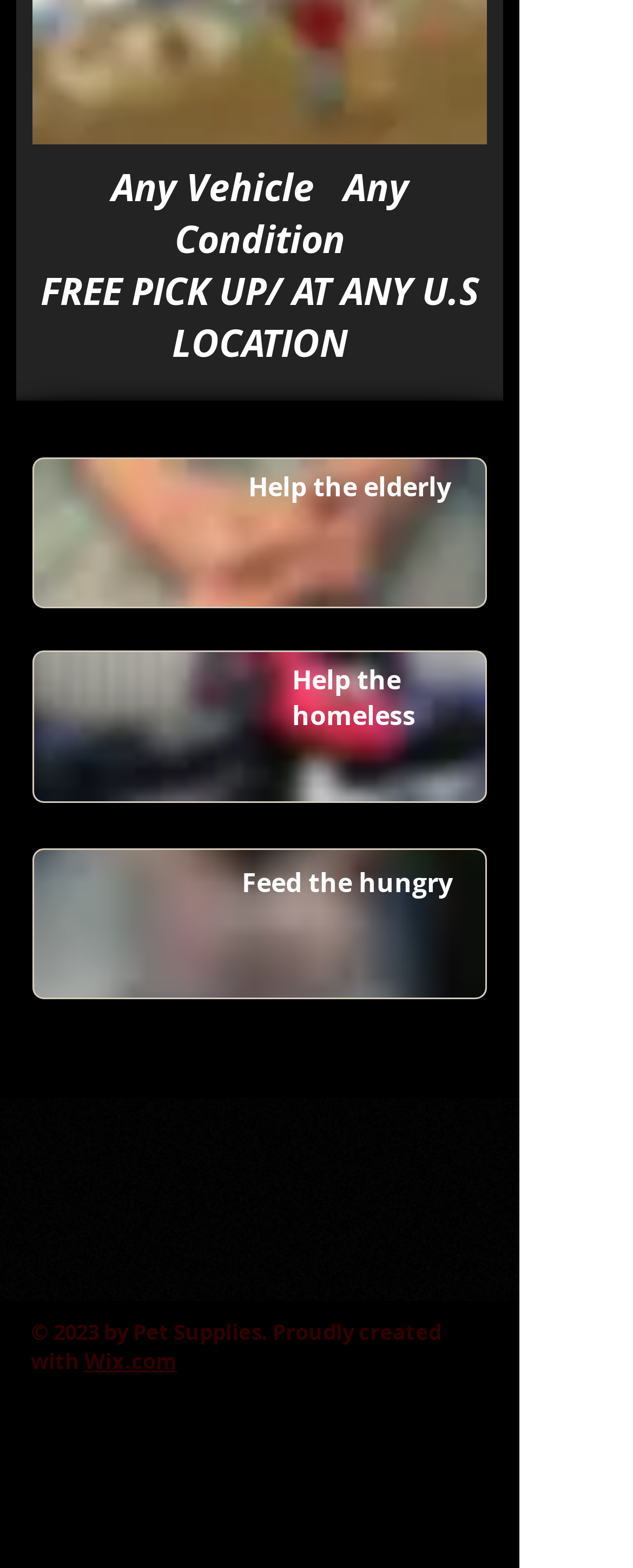Who created this webpage?
Based on the image, answer the question with a single word or brief phrase.

Pet Supplies